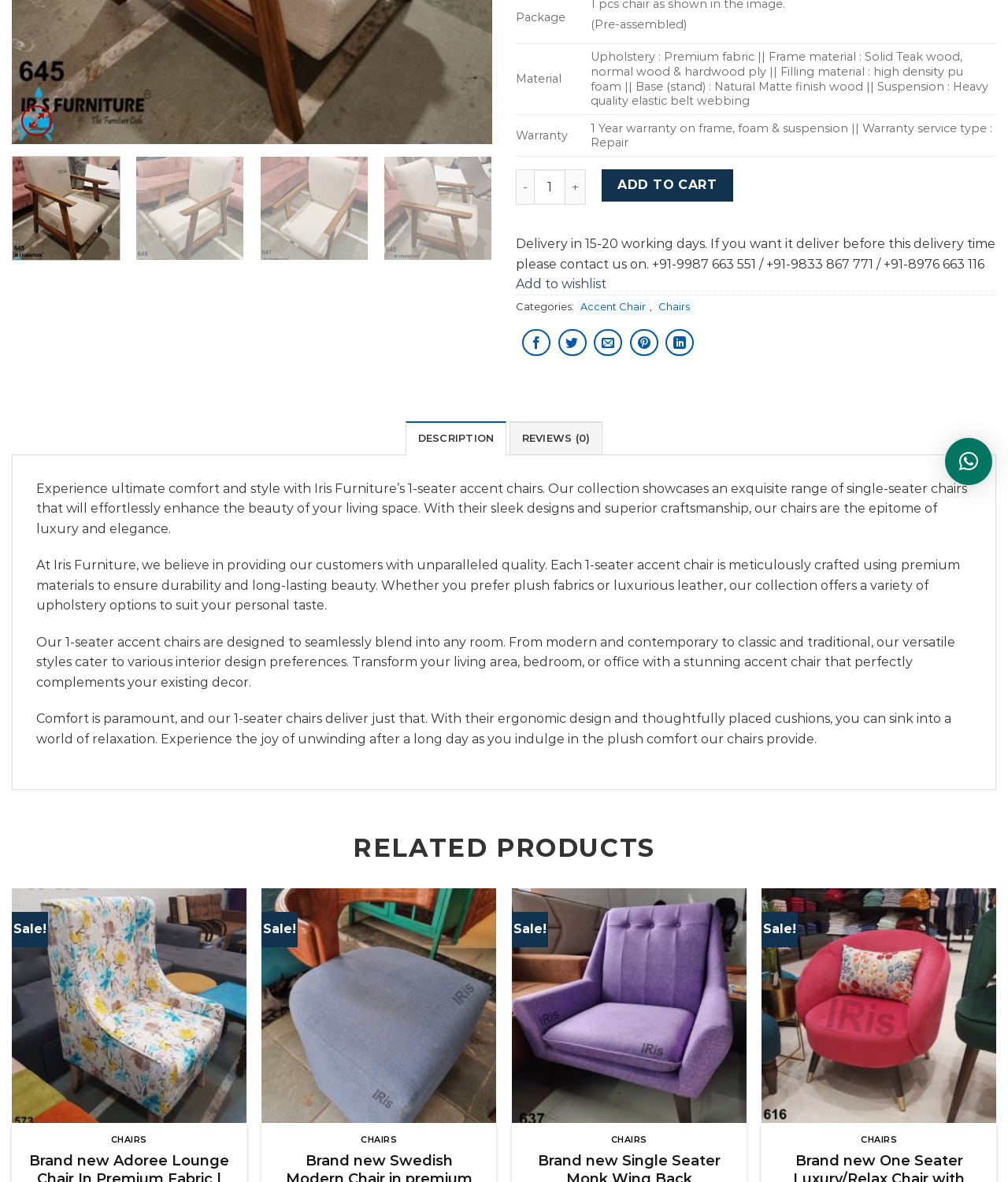Based on the element description "parent_node: Add to wishlist aria-label="Wishlist"", predict the bounding box coordinates of the UI element.

[0.459, 0.758, 0.483, 0.779]